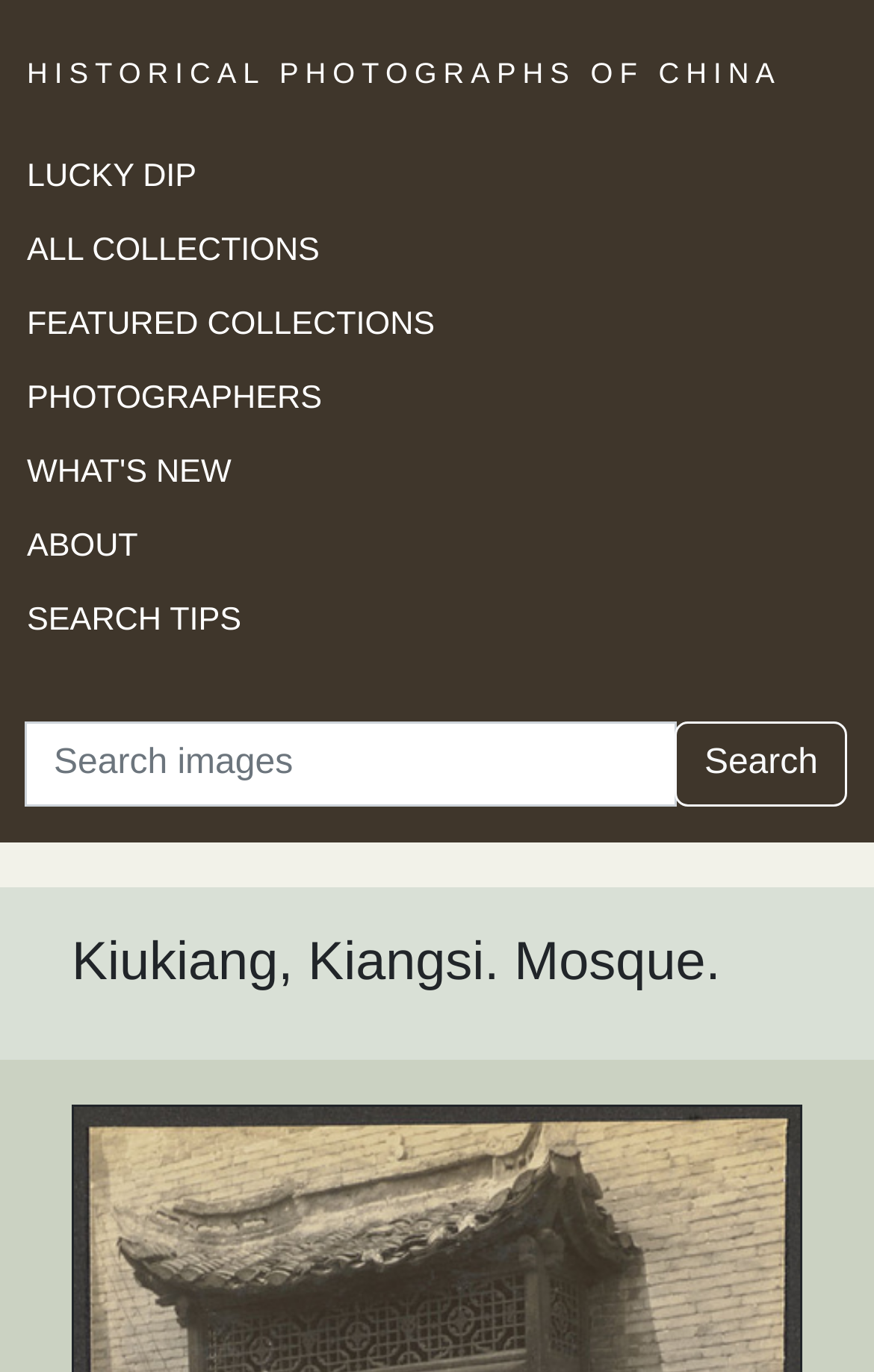Please determine the bounding box coordinates of the element to click on in order to accomplish the following task: "view lucky dip". Ensure the coordinates are four float numbers ranging from 0 to 1, i.e., [left, top, right, bottom].

[0.031, 0.115, 0.225, 0.141]